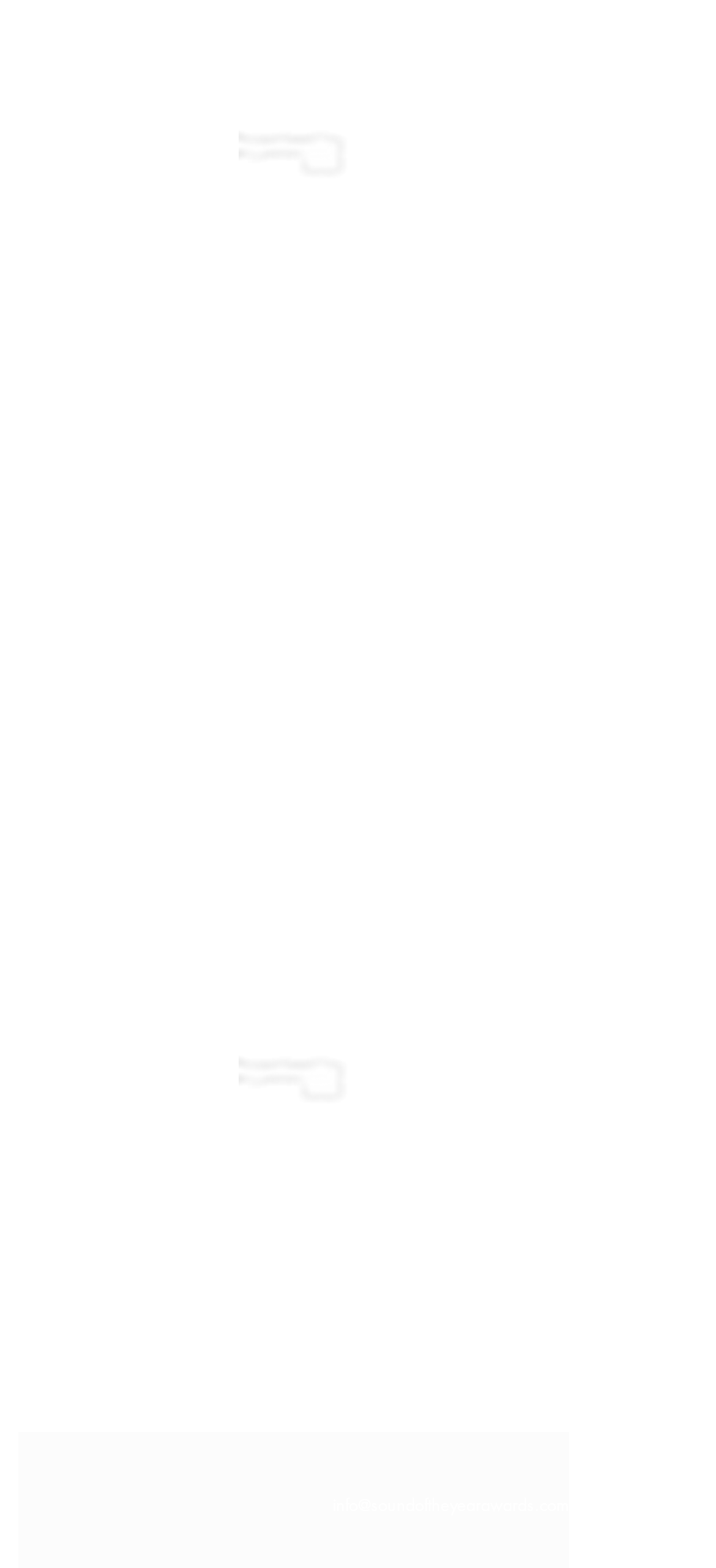From the given element description: "aria-label="Sound of the Year"", find the bounding box for the UI element. Provide the coordinates as four float numbers between 0 and 1, in the order [left, top, right, bottom].

[0.232, 0.817, 0.255, 0.827]